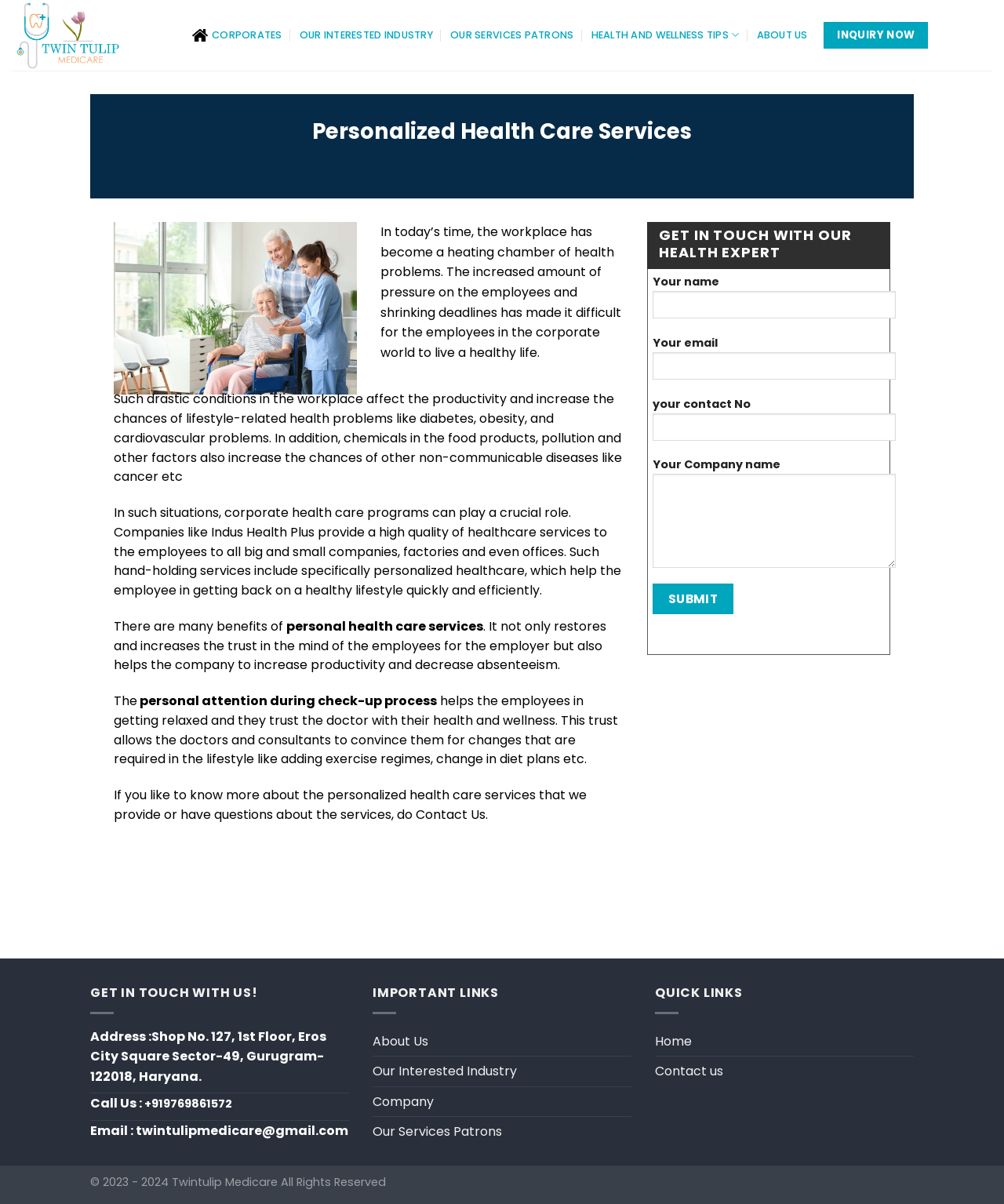Locate the bounding box coordinates of the area that needs to be clicked to fulfill the following instruction: "Click on the 'INQUIRY NOW' link". The coordinates should be in the format of four float numbers between 0 and 1, namely [left, top, right, bottom].

[0.821, 0.018, 0.925, 0.04]